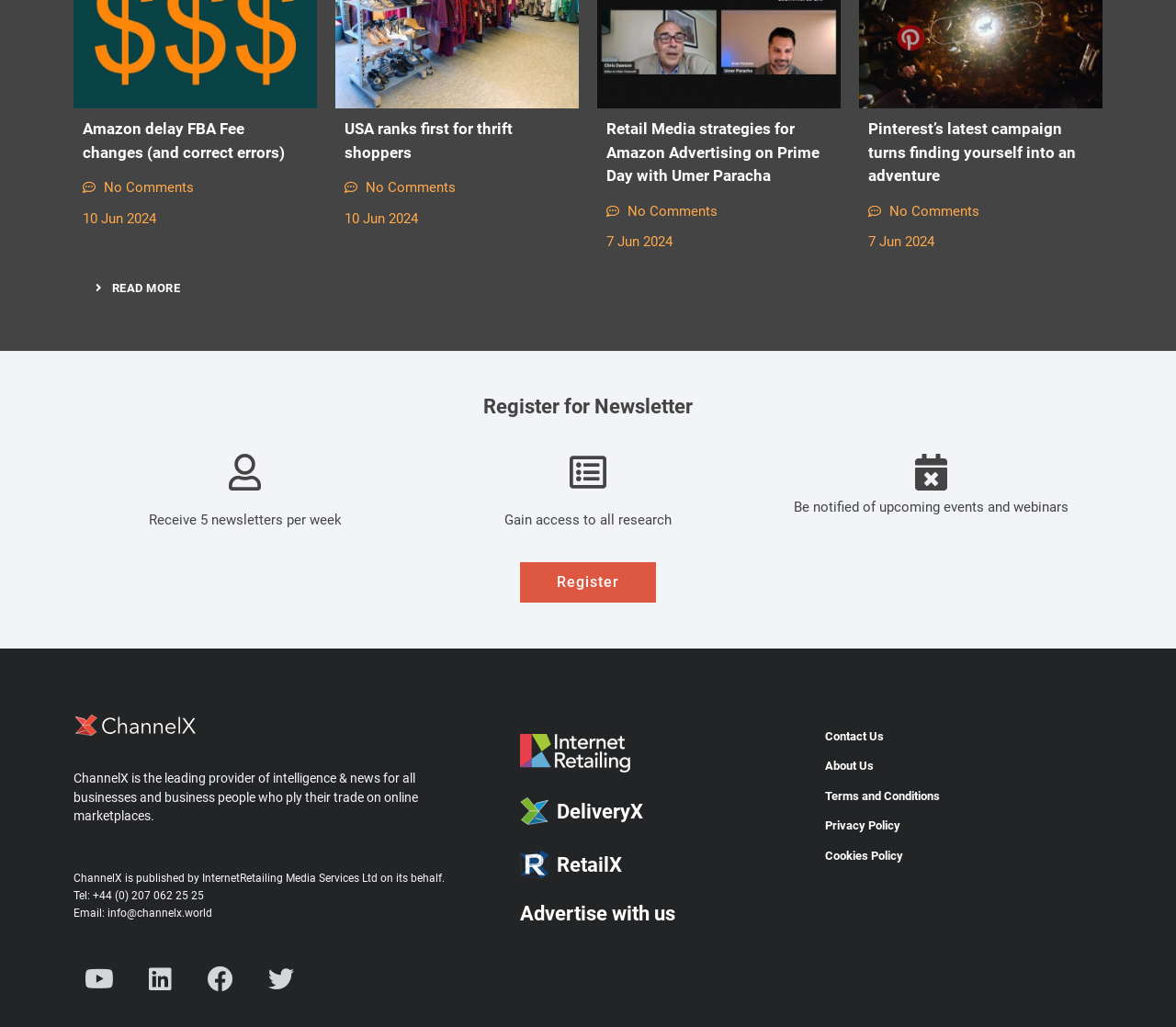Based on the image, please elaborate on the answer to the following question:
What is the phone number of ChannelX?

I found the phone number by reading the StaticText element with the text 'Tel: +44 (0) 207 062 25 25' located near the bottom of the webpage.